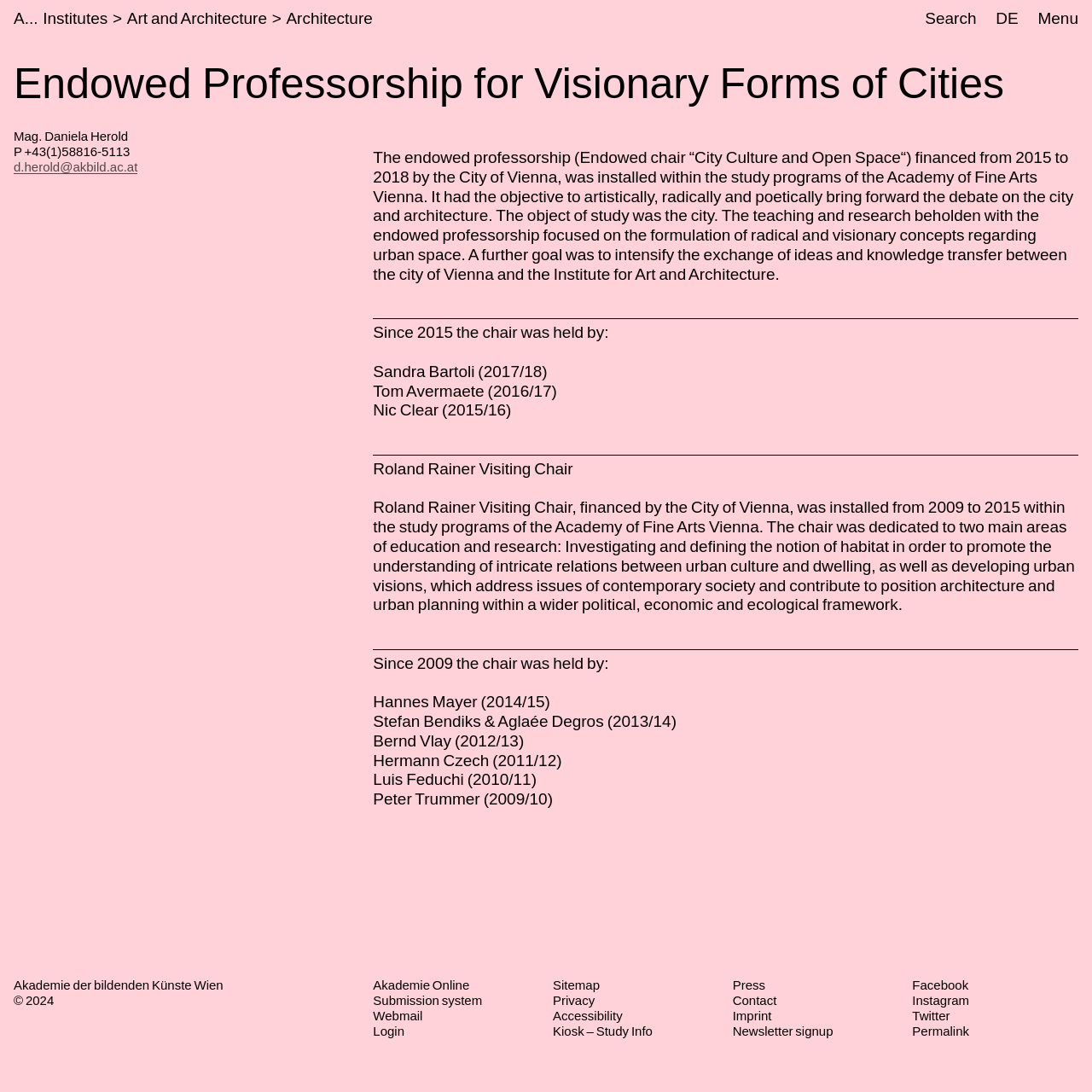Locate the bounding box coordinates of the element that needs to be clicked to carry out the instruction: "Search for something". The coordinates should be given as four float numbers ranging from 0 to 1, i.e., [left, top, right, bottom].

[0.847, 0.009, 0.894, 0.025]